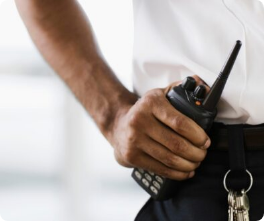What is the guard wearing?
Kindly answer the question with as much detail as you can.

The guard is dressed in a professional uniform, indicating readiness and vigilance, which is a crucial aspect of security services.